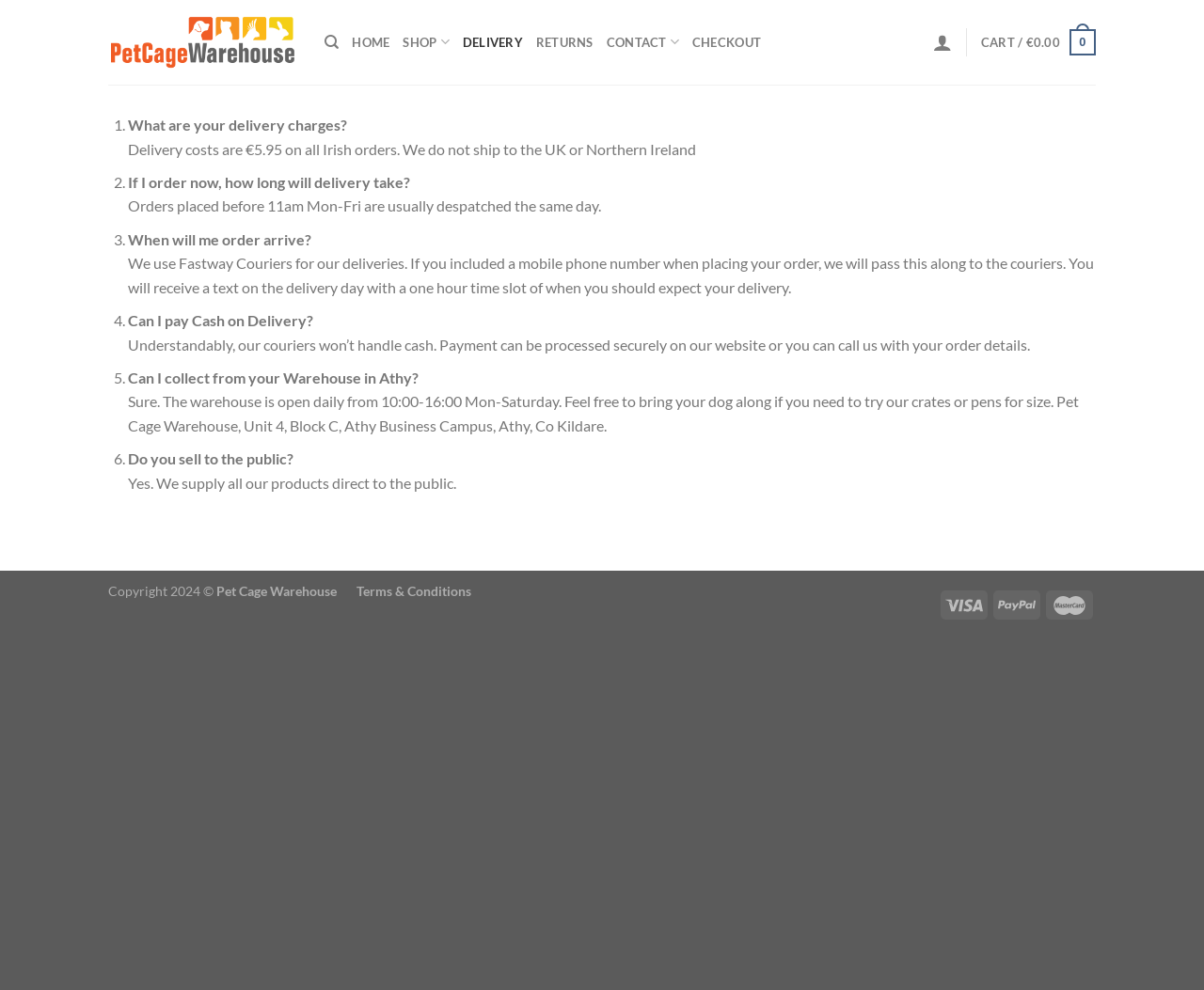Indicate the bounding box coordinates of the clickable region to achieve the following instruction: "Go to the 'HOME' page."

[0.292, 0.024, 0.324, 0.062]